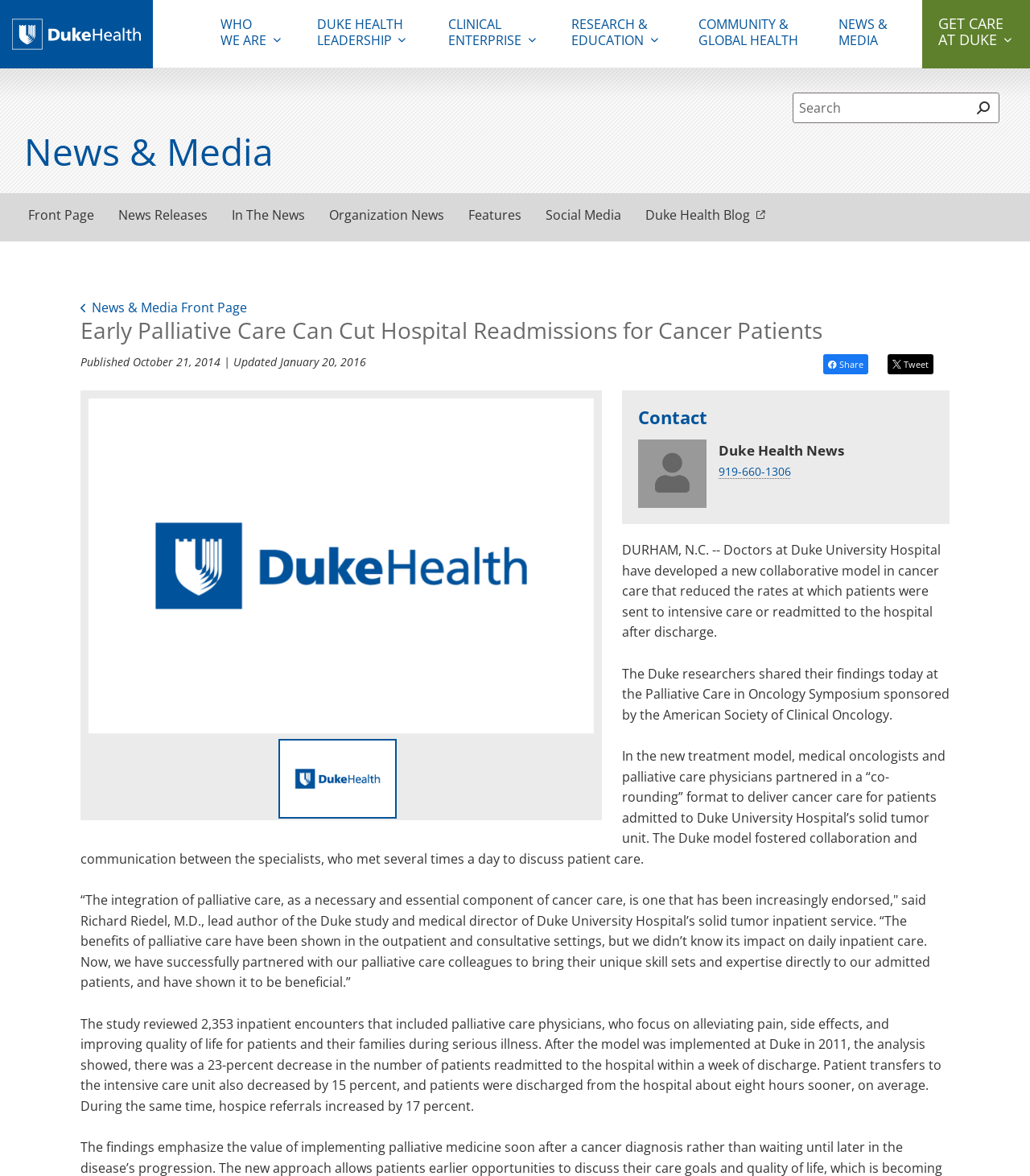Answer the following in one word or a short phrase: 
What is the name of the event where the Duke researchers shared their findings?

Palliative Care in Oncology Symposium